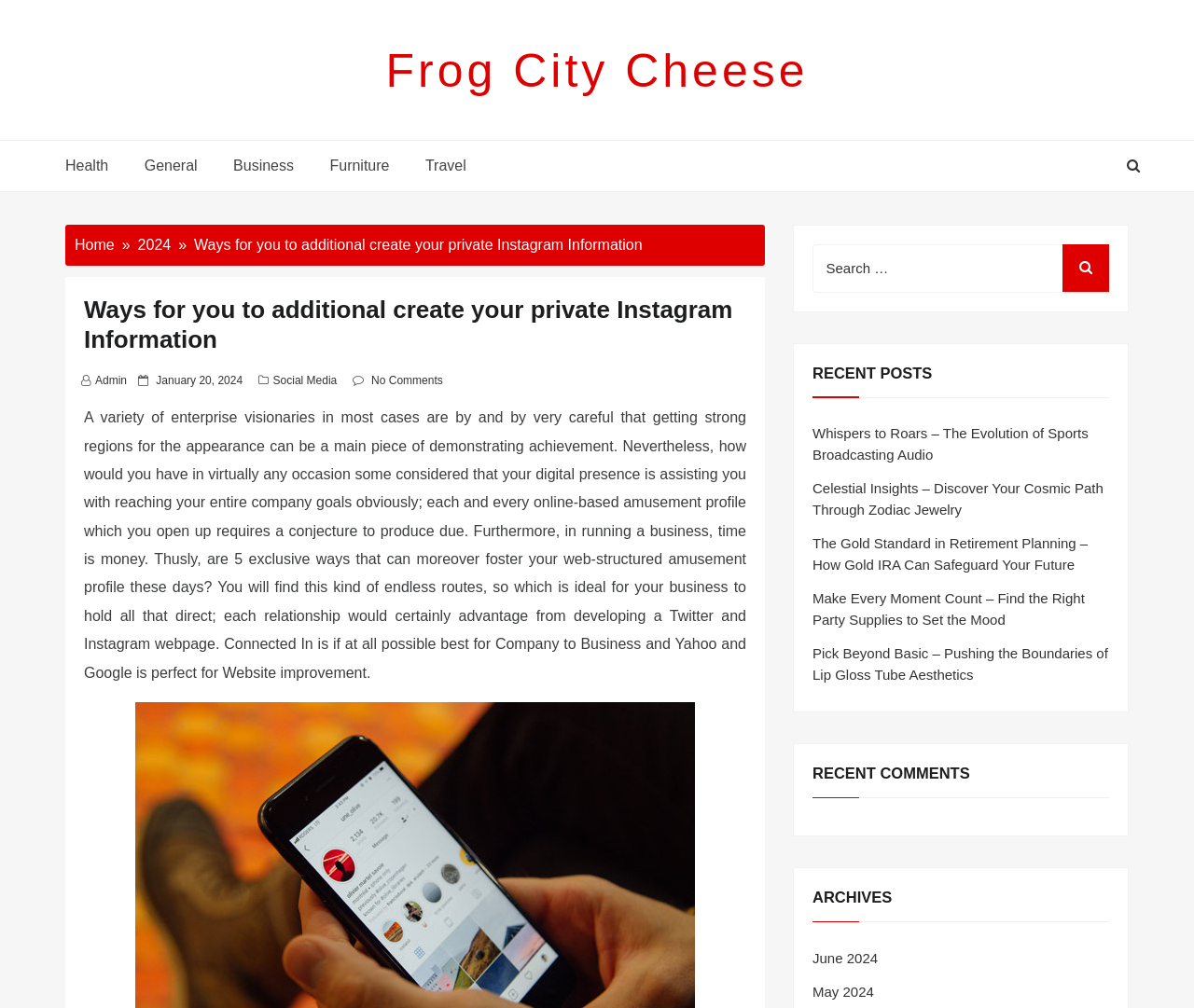What is the purpose of the search box?
Can you give a detailed and elaborate answer to the question?

The search box is located at the top right of the webpage, and its purpose can be inferred from the StaticText element with ID 462, which reads 'Search for:'. This suggests that the search box is intended for users to search for specific content on the website.